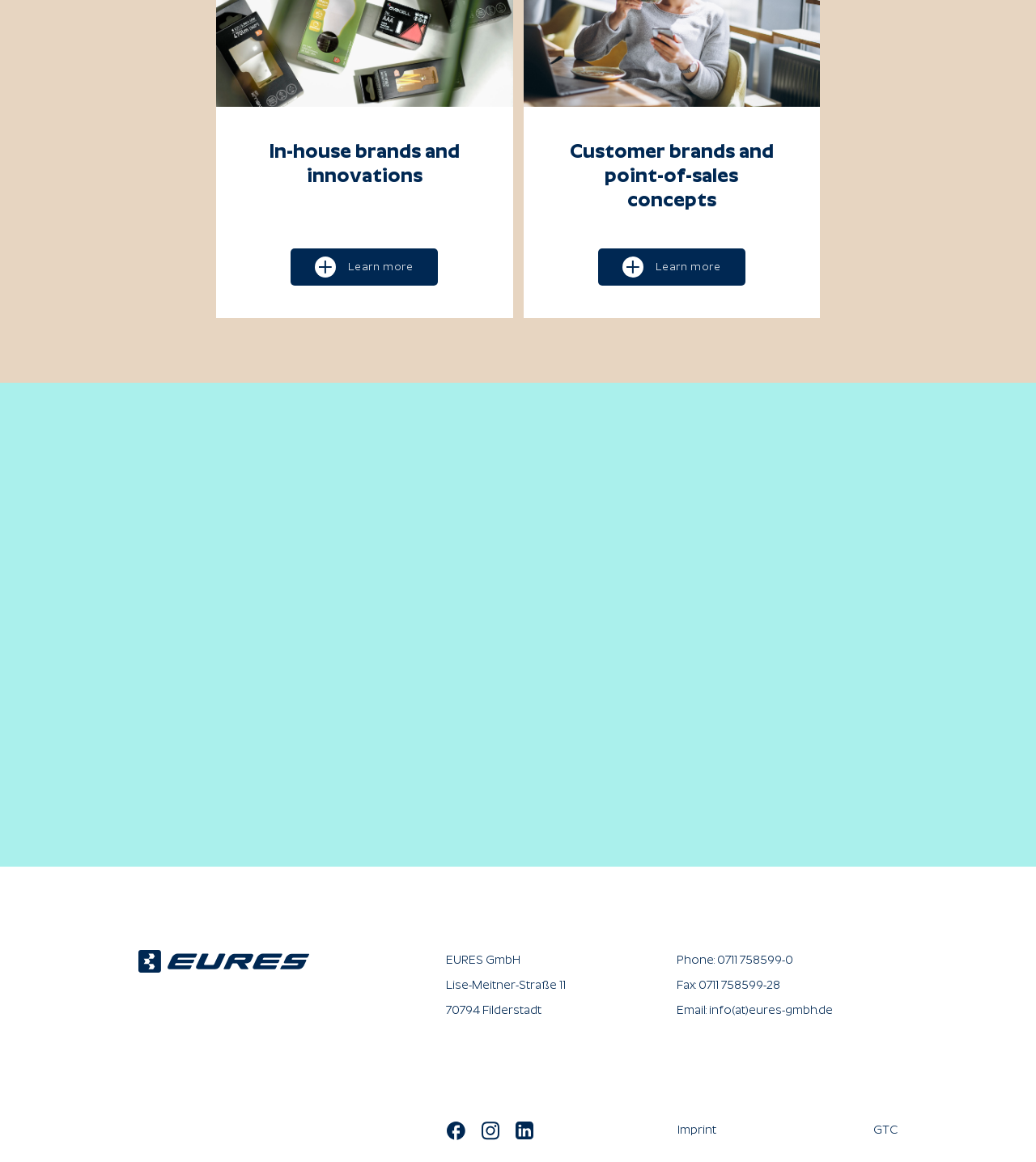What is the company's address?
Please analyze the image and answer the question with as much detail as possible.

The company's address is Lise-Meitner-Straße 11, 70794 Filderstadt, as stated in the StaticText elements with IDs 103 and 105.